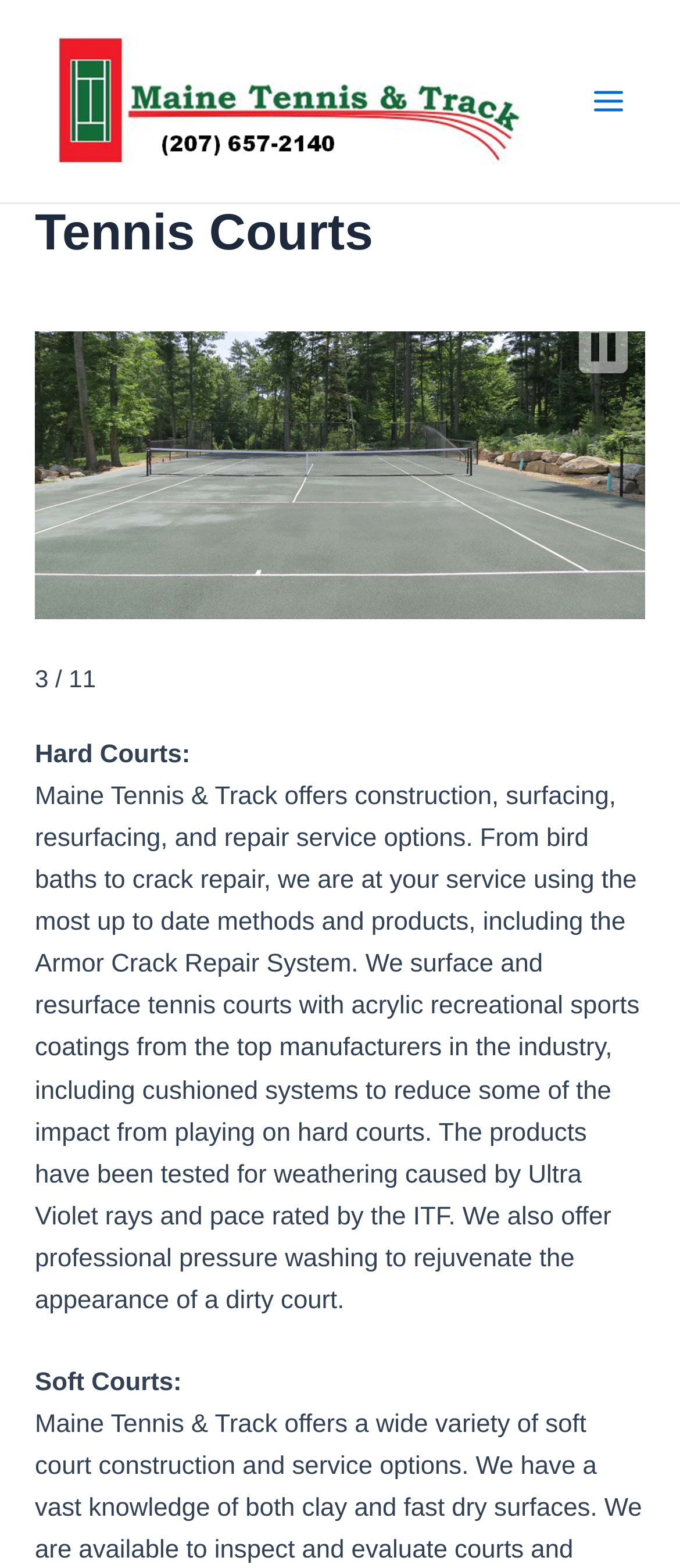Answer the following query with a single word or phrase:
What is the purpose of the Armor Crack Repair System?

To repair cracks